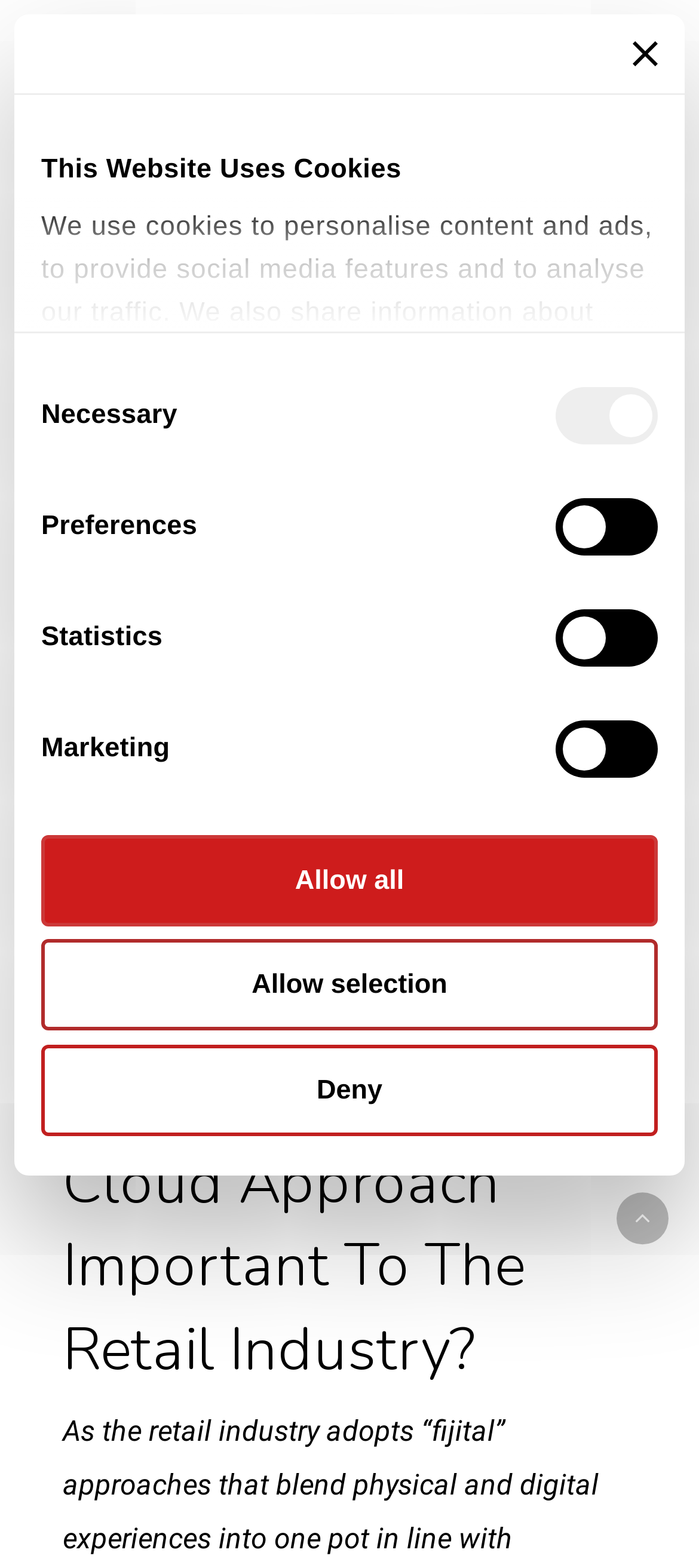Respond with a single word or phrase to the following question:
What is the function of the 'Close banner' button?

To close the cookie banner